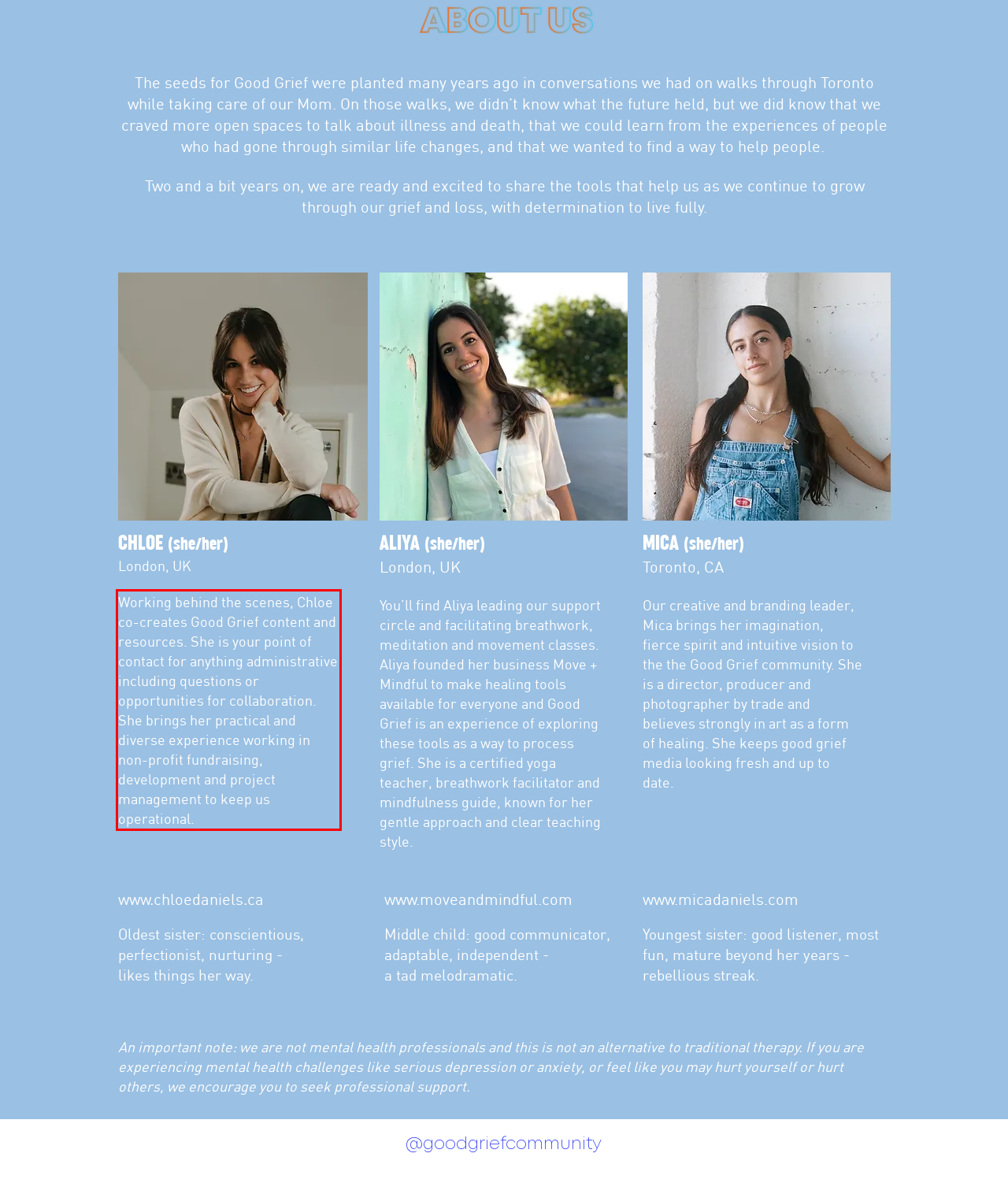Within the screenshot of the webpage, there is a red rectangle. Please recognize and generate the text content inside this red bounding box.

Working behind the scenes, Chloe co-creates Good Grief content and resources. She is your point of contact for anything administrative including questions or opportunities for collaboration. She brings her practical and diverse experience working in non-profit fundraising, development and project management to keep us operational.